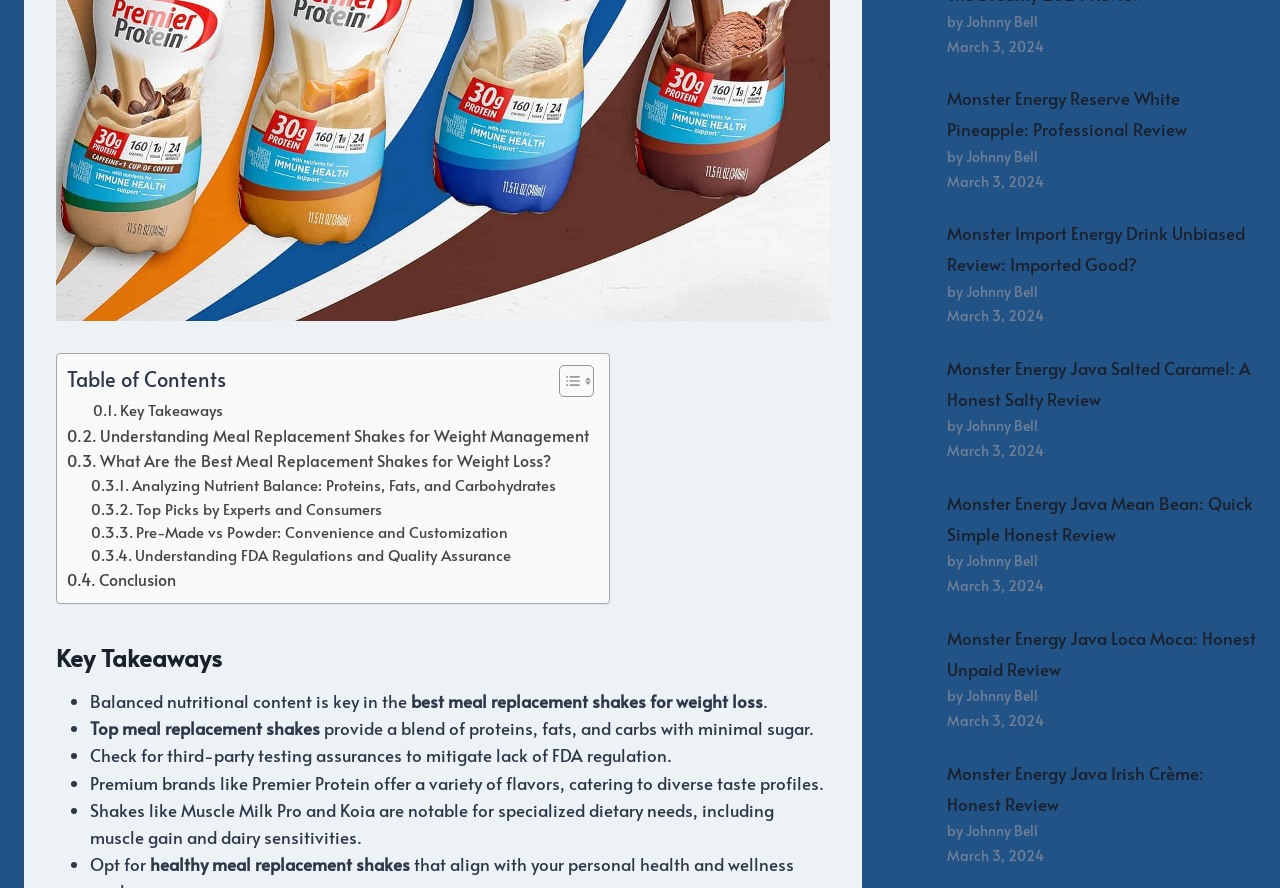What is the date of the articles on the right side of the webpage?
Using the visual information, answer the question in a single word or phrase.

March 3, 2024